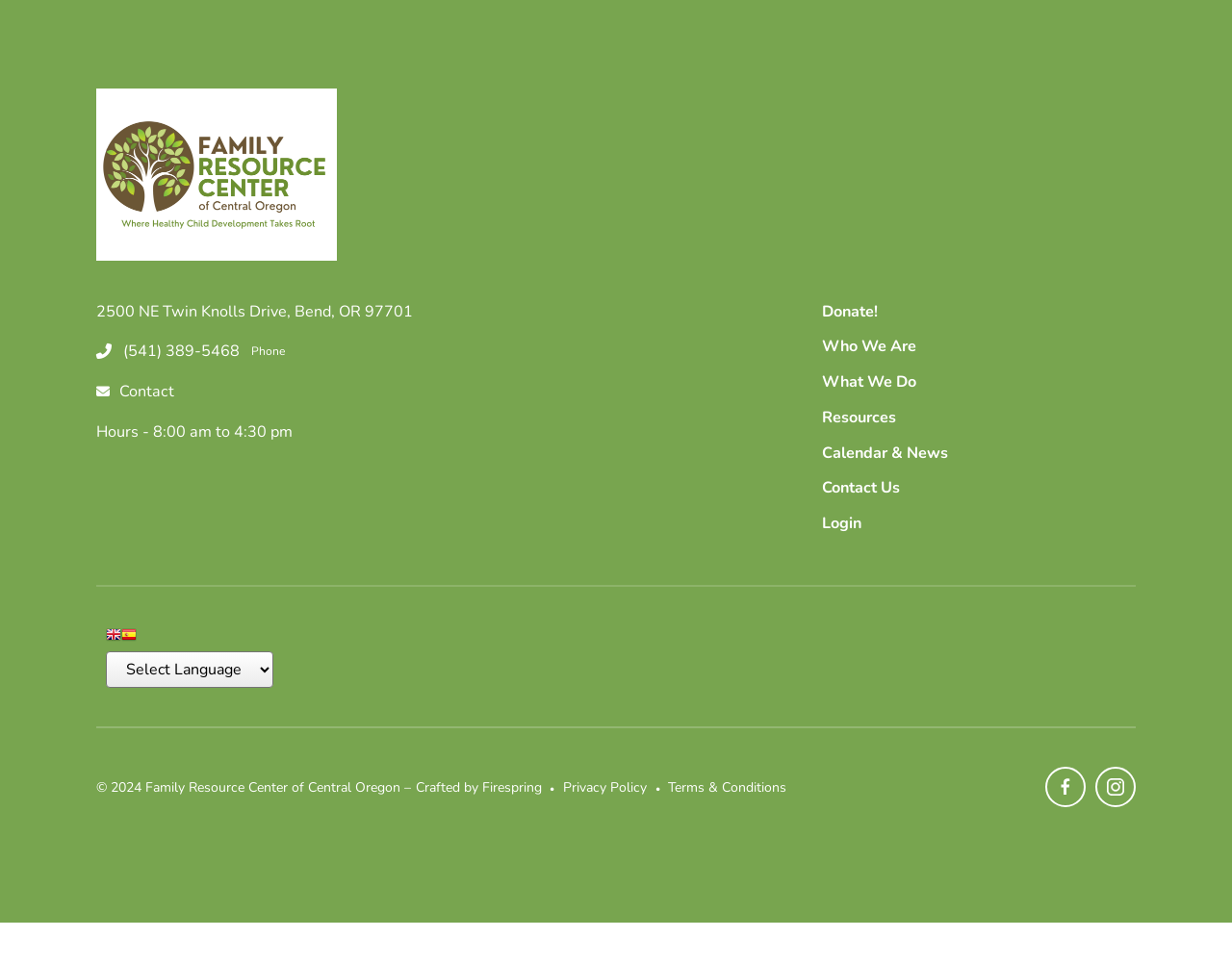Locate the bounding box coordinates of the element that should be clicked to execute the following instruction: "donate to the organization".

[0.667, 0.312, 0.712, 0.334]